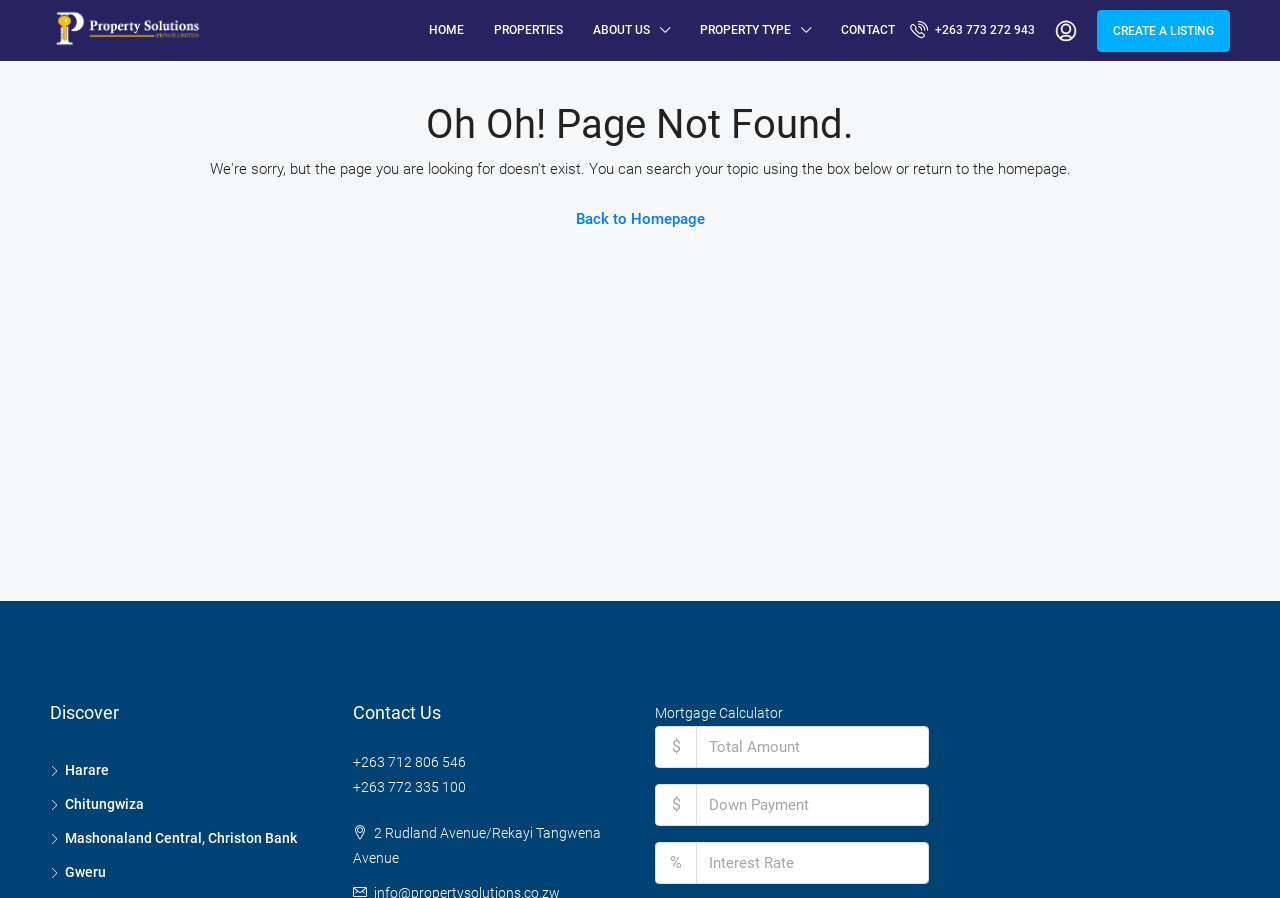What is the purpose of the 'CREATE A LISTING' button?
Make sure to answer the question with a detailed and comprehensive explanation.

The 'CREATE A LISTING' button is likely a call-to-action for users to create a new property listing on the website, given its placement in the header section alongside other navigation links.